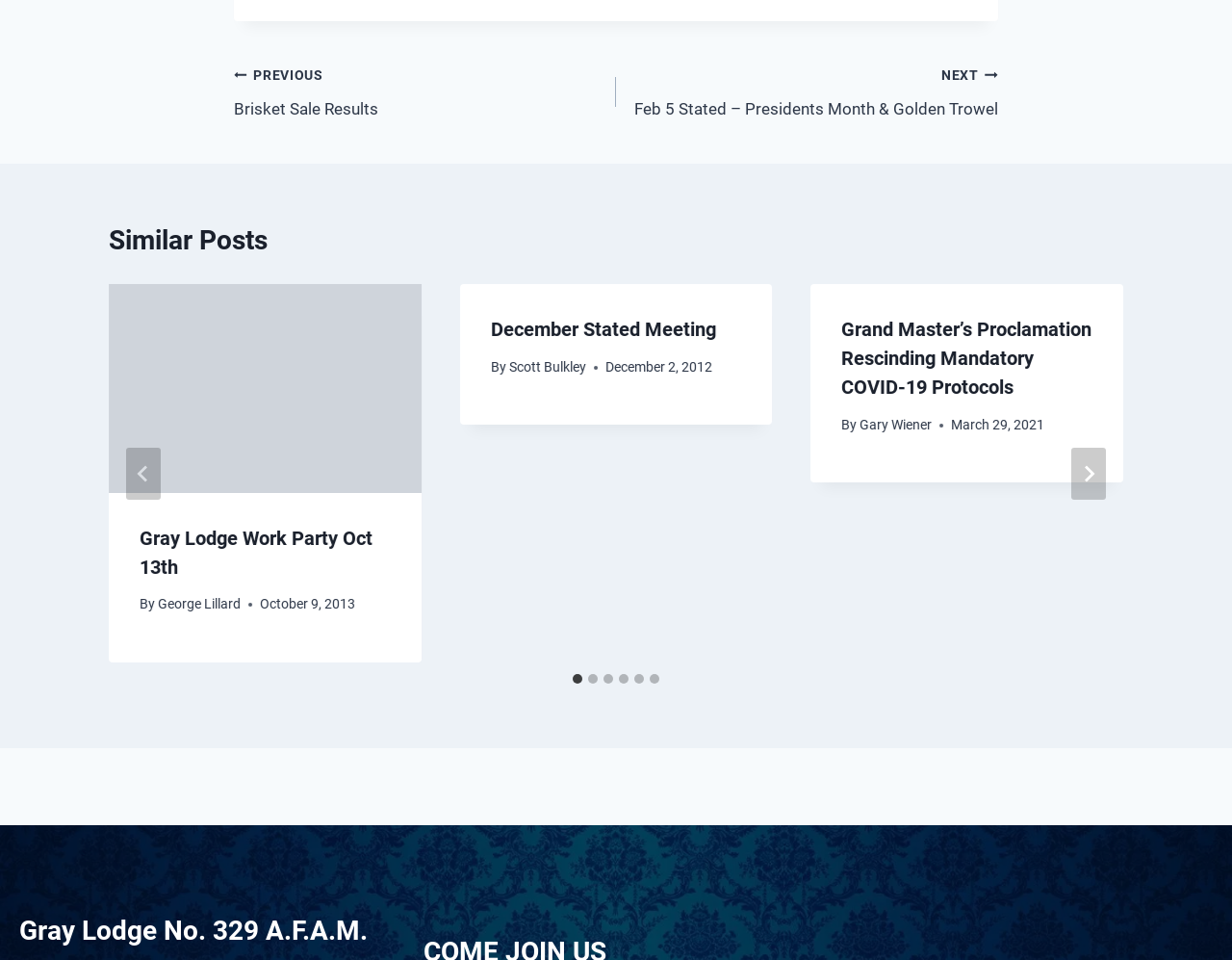What type of content is displayed in the 'Similar Posts' section?
Using the information from the image, provide a comprehensive answer to the question.

The 'Similar Posts' section is located below the navigation menu, and it contains a series of tab panels with headings, links, and images. The content of these tab panels appears to be blog posts, with headings, authors, and dates, which suggests that the 'Similar Posts' section is used to display related blog posts.